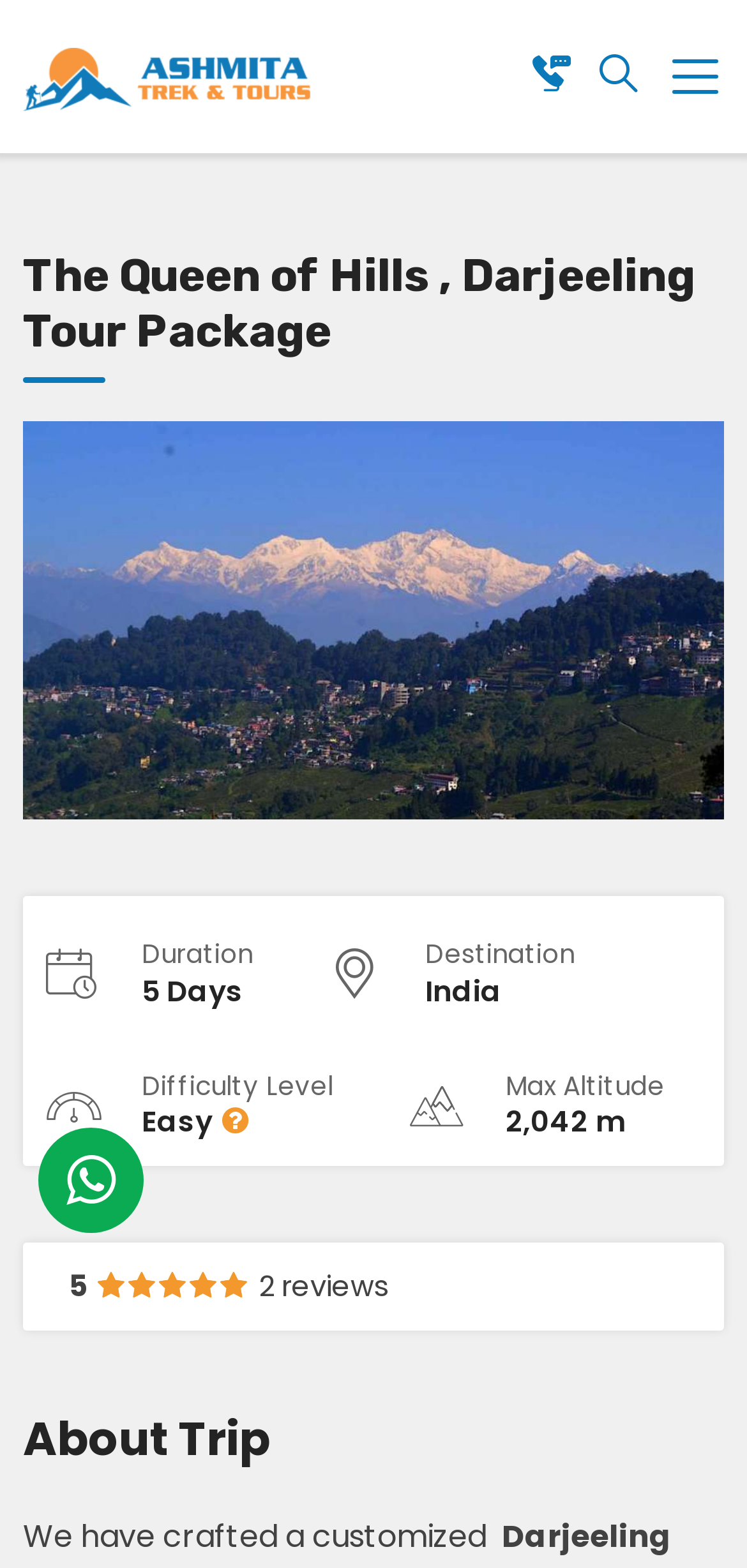Please locate and retrieve the main header text of the webpage.

The Queen of Hills , Darjeeling Tour Package